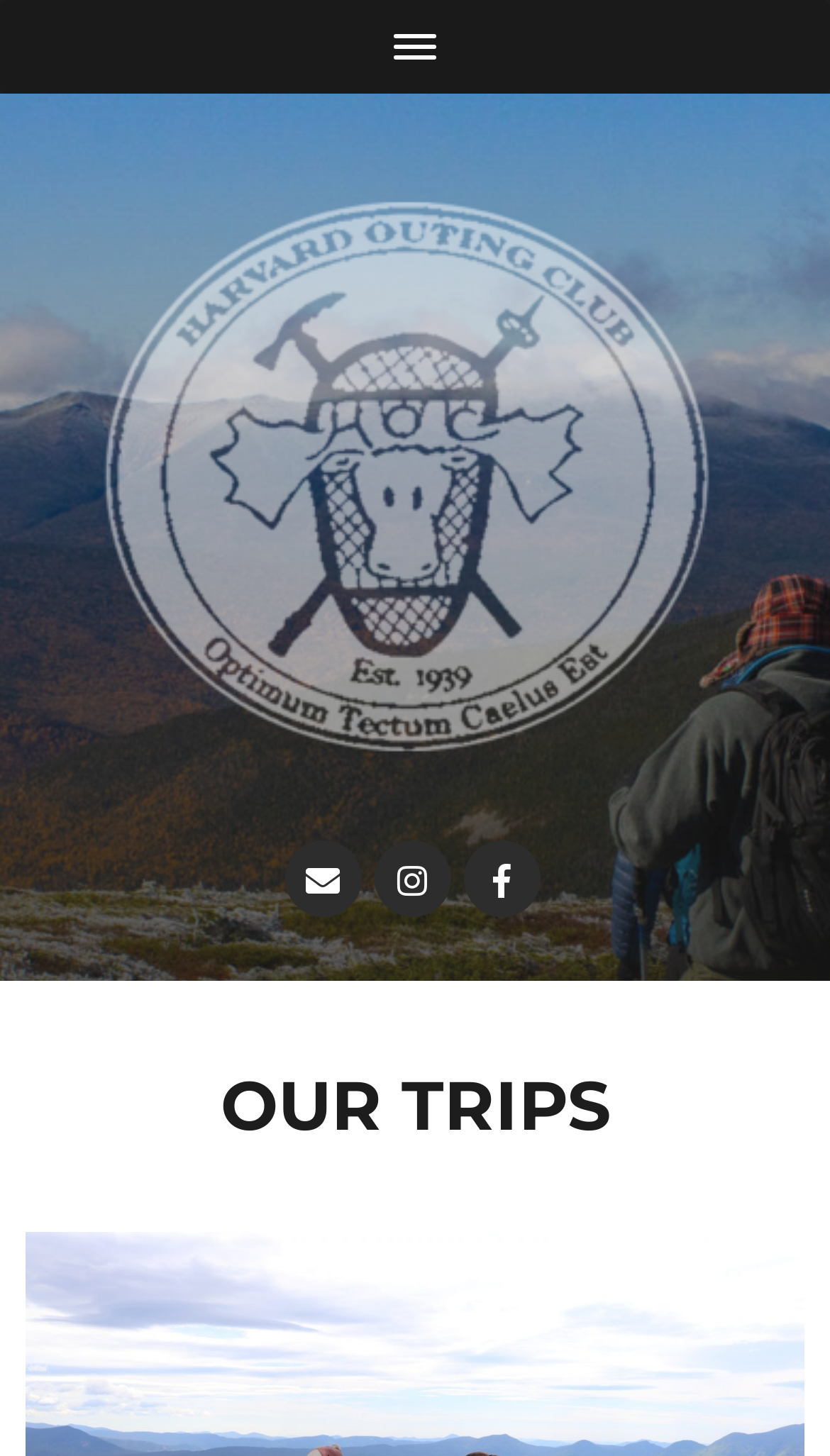Is there an image on the webpage?
Based on the image content, provide your answer in one word or a short phrase.

Yes